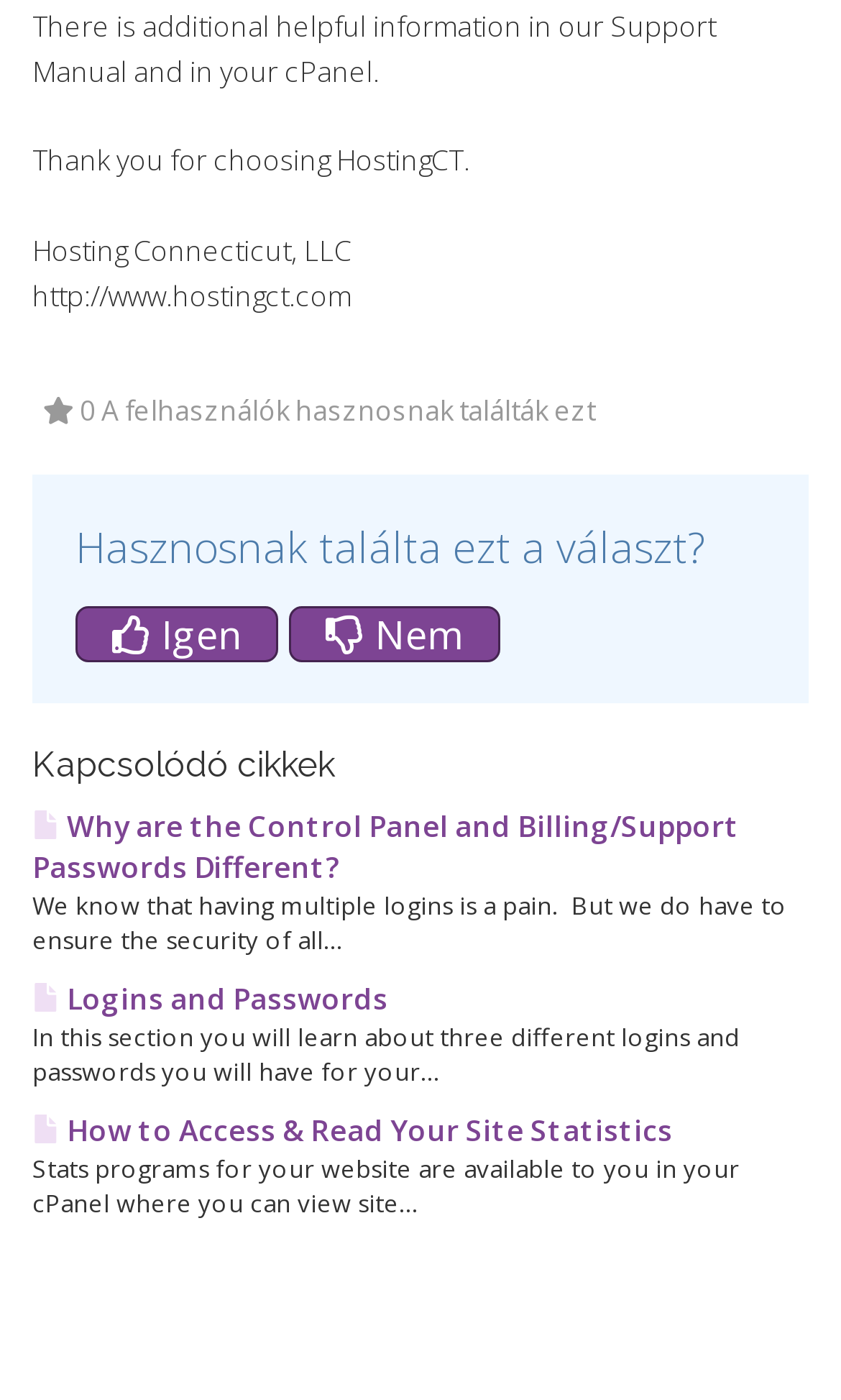From the screenshot, find the bounding box of the UI element matching this description: "Logins and Passwords". Supply the bounding box coordinates in the form [left, top, right, bottom], each a float between 0 and 1.

[0.038, 0.7, 0.462, 0.727]